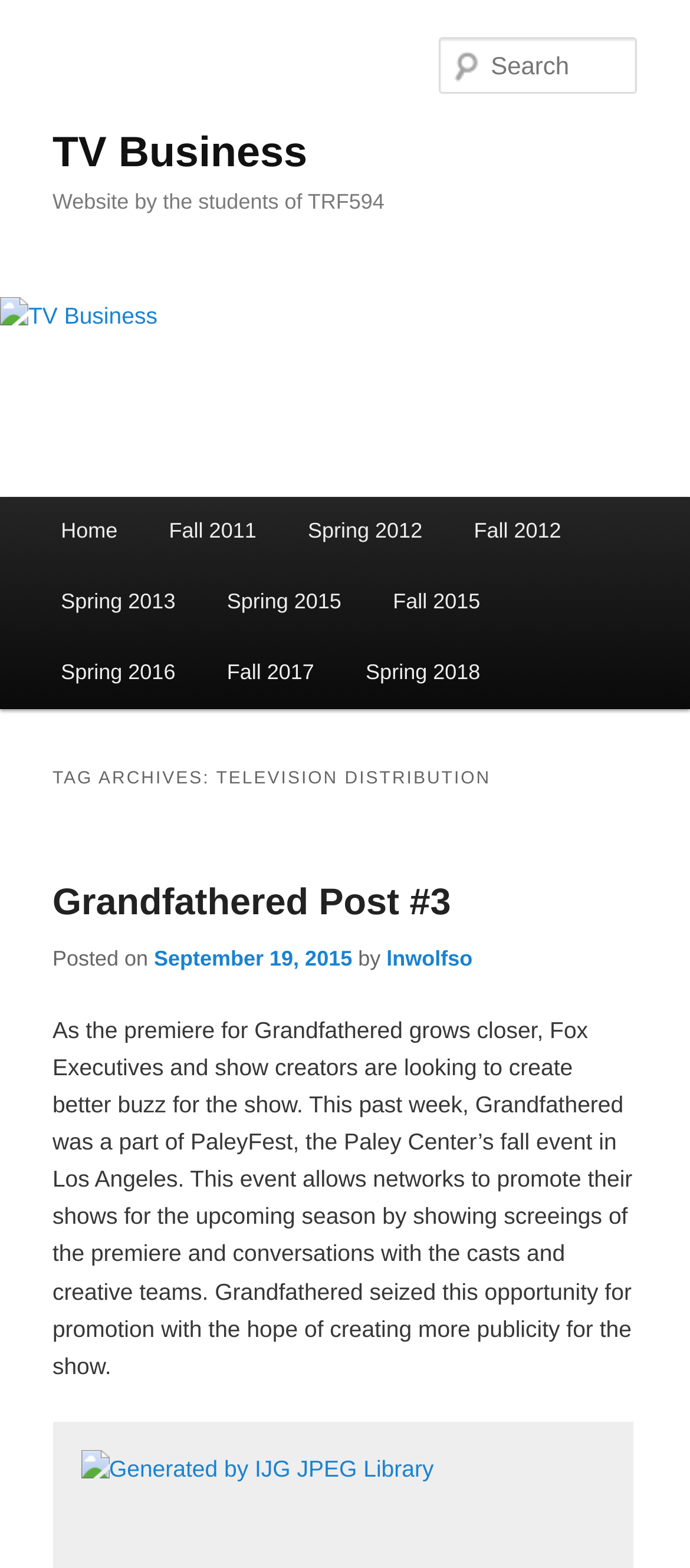Please study the image and answer the question comprehensively:
What is the name of the show being promoted?

The article mentions that the show 'Grandfathered' was part of PaleyFest, and that Fox Executives and show creators are looking to create better buzz for the show.